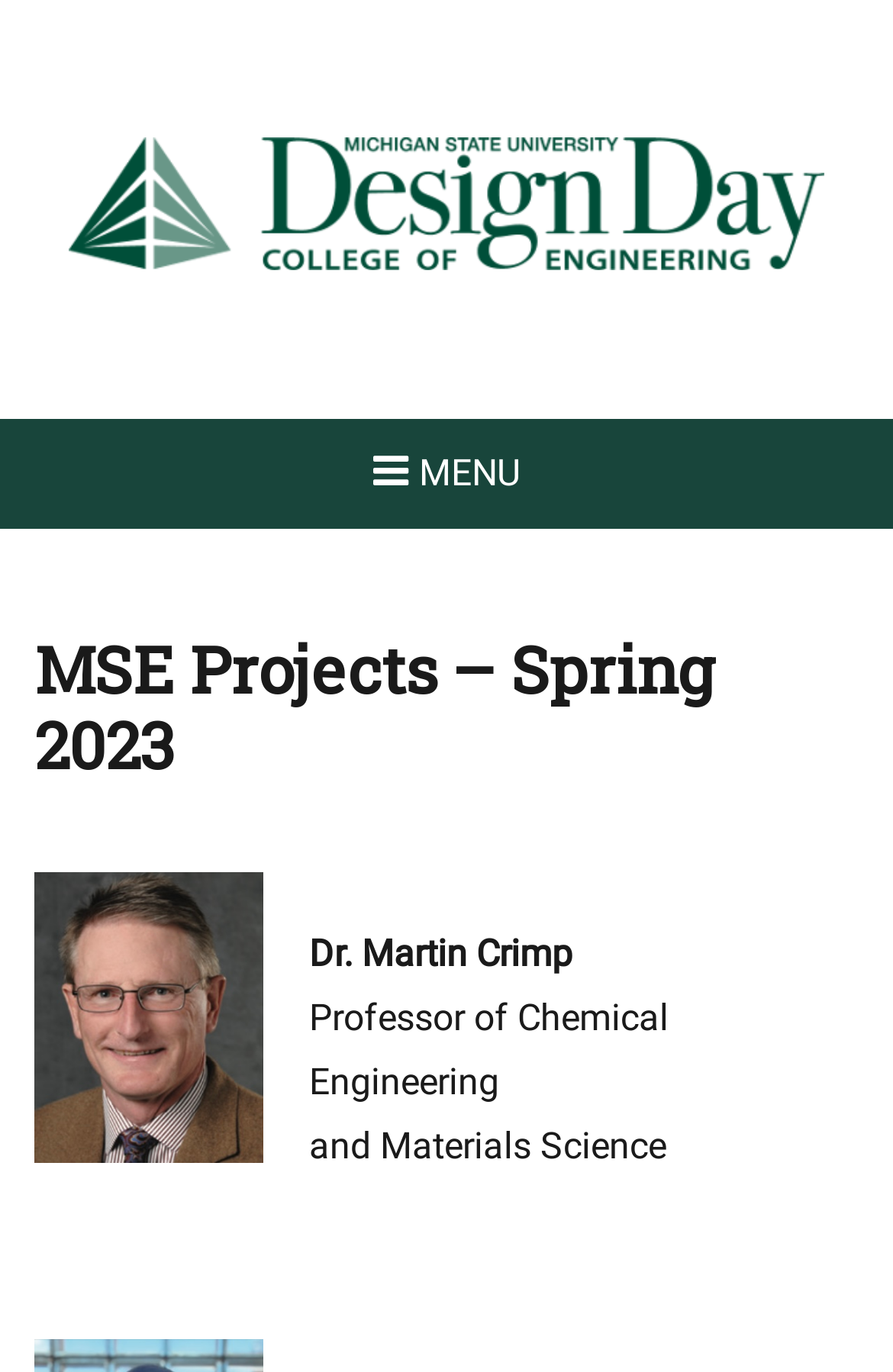Answer the question with a single word or phrase: 
How many images are on the webpage?

At least 1